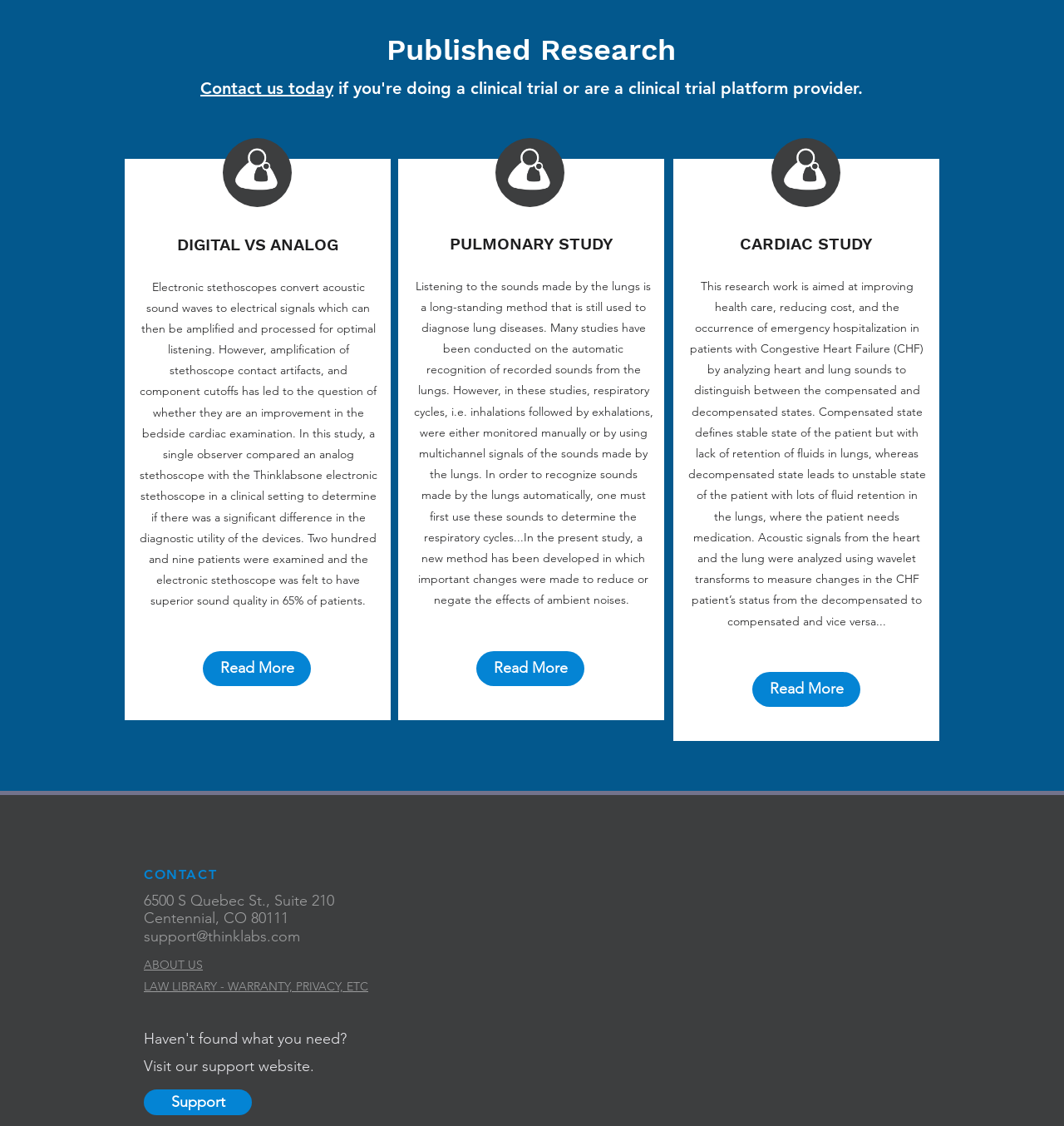Please find the bounding box coordinates of the clickable region needed to complete the following instruction: "Read more about PULMONARY STUDY". The bounding box coordinates must consist of four float numbers between 0 and 1, i.e., [left, top, right, bottom].

[0.448, 0.578, 0.549, 0.609]